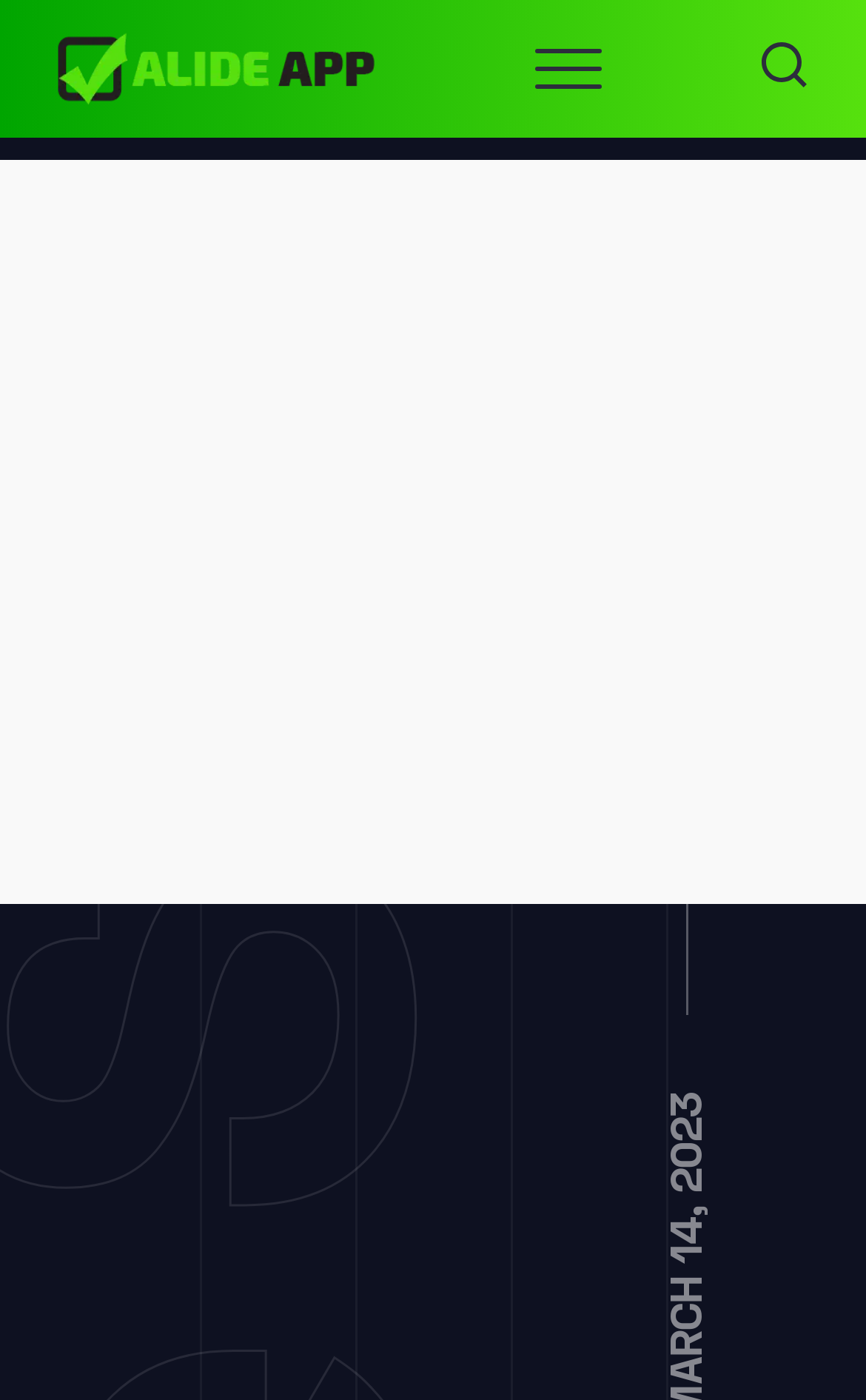Find the bounding box coordinates corresponding to the UI element with the description: "valideapp". The coordinates should be formatted as [left, top, right, bottom], with values as floats between 0 and 1.

[0.438, 0.049, 0.659, 0.078]